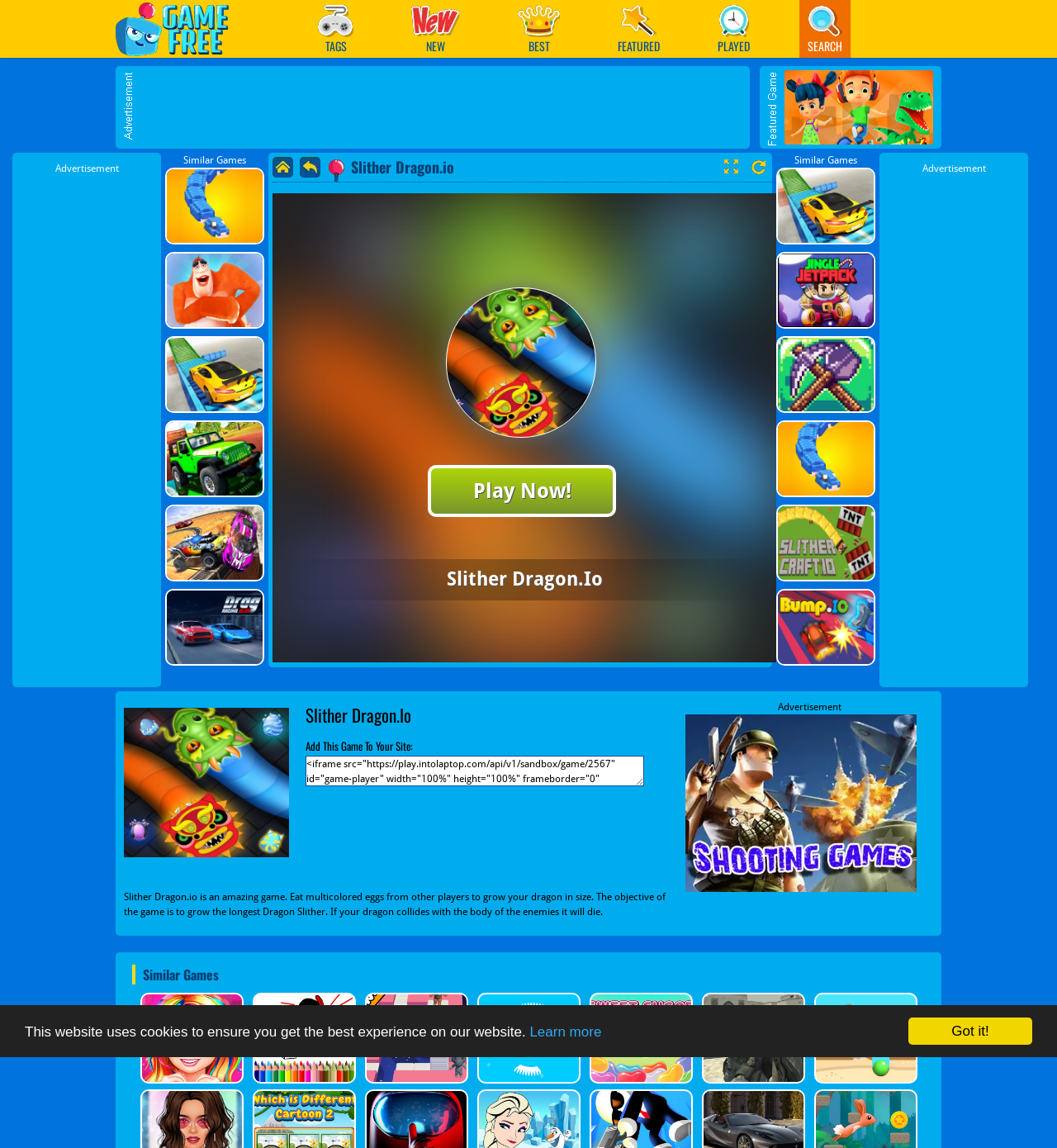Please identify the bounding box coordinates of the region to click in order to complete the task: "Search for games". The coordinates must be four float numbers between 0 and 1, specified as [left, top, right, bottom].

[0.764, 0.032, 0.797, 0.047]